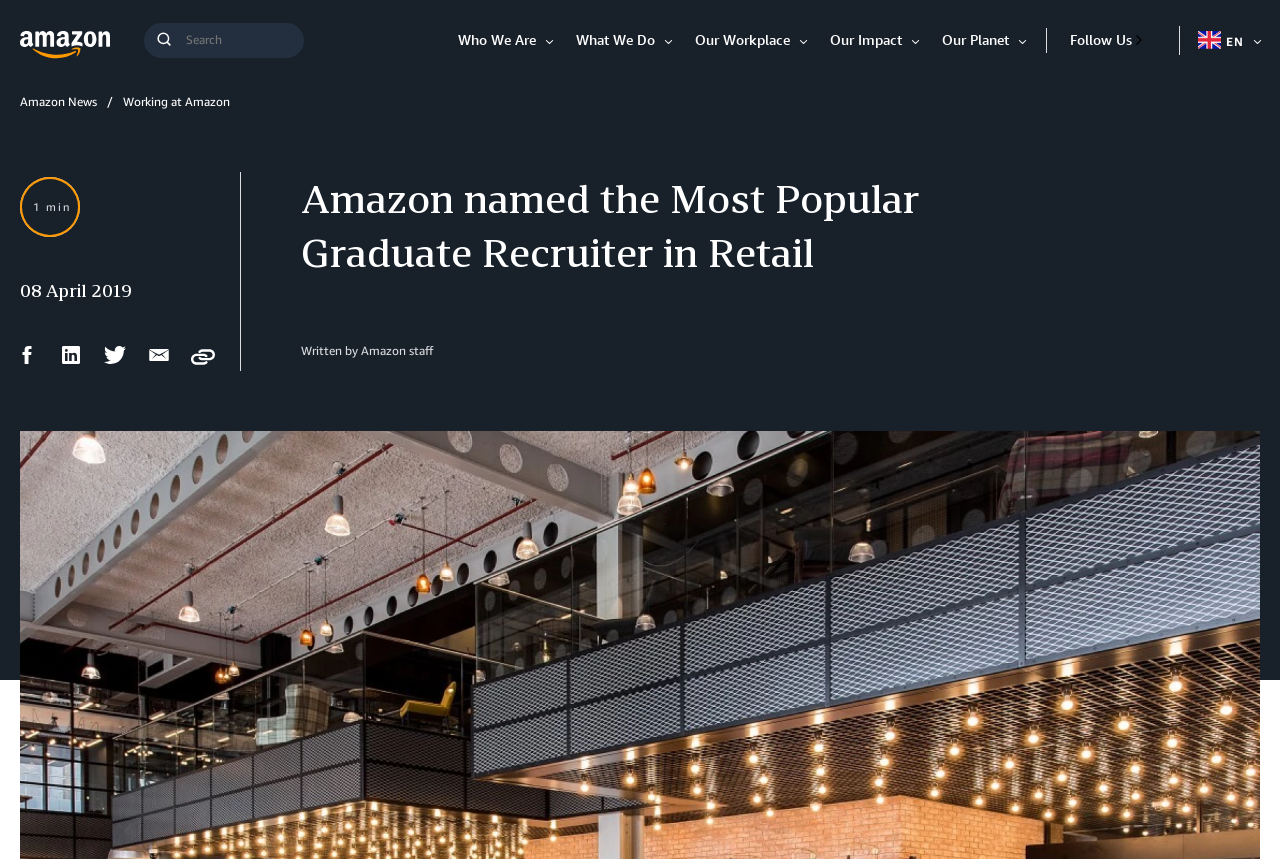For the element described, predict the bounding box coordinates as (top-left x, top-left y, bottom-right x, bottom-right y). All values should be between 0 and 1. Element description: Email Share

[0.115, 0.409, 0.134, 0.432]